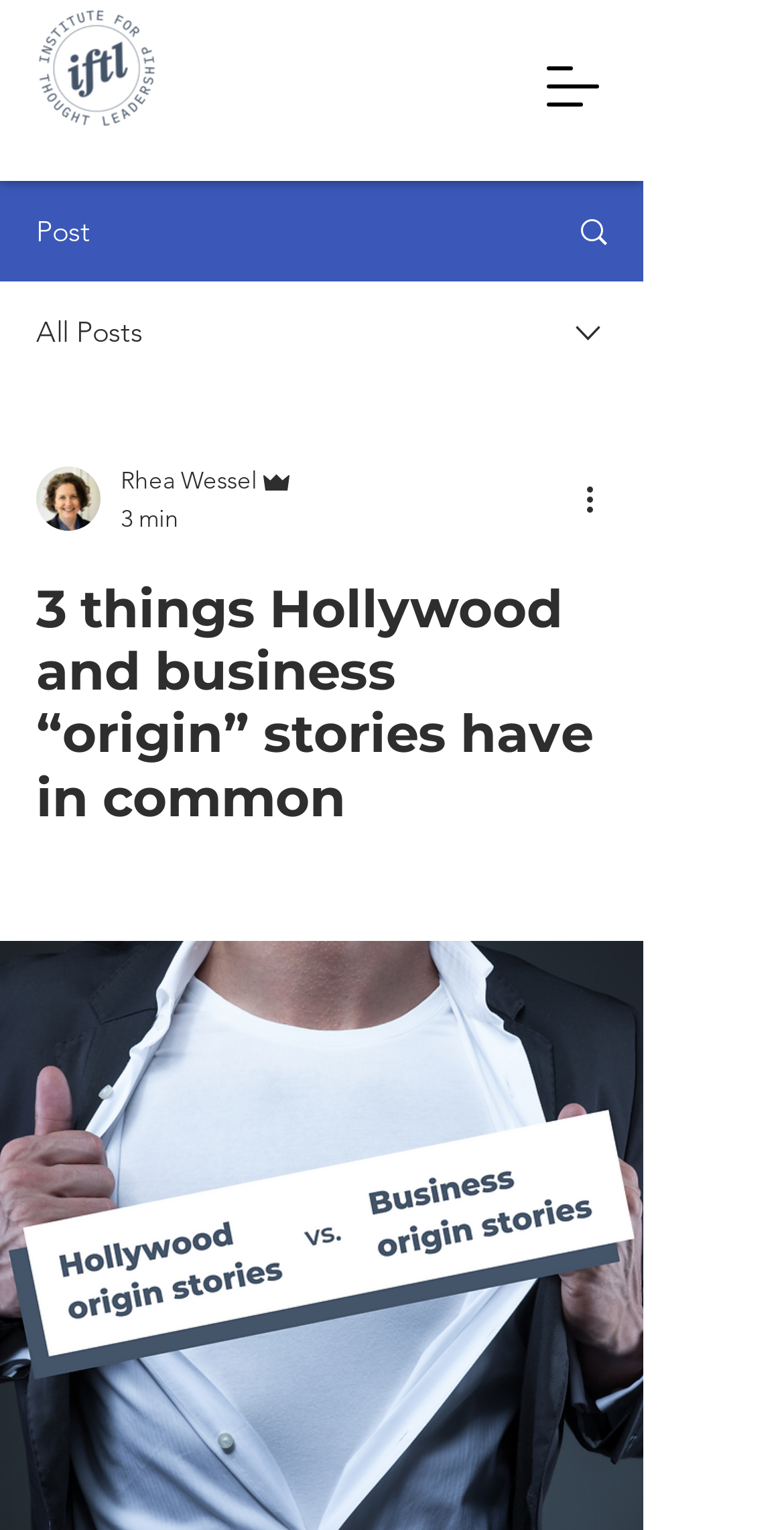Please find and provide the title of the webpage.

3 things Hollywood and business “origin” stories have in common